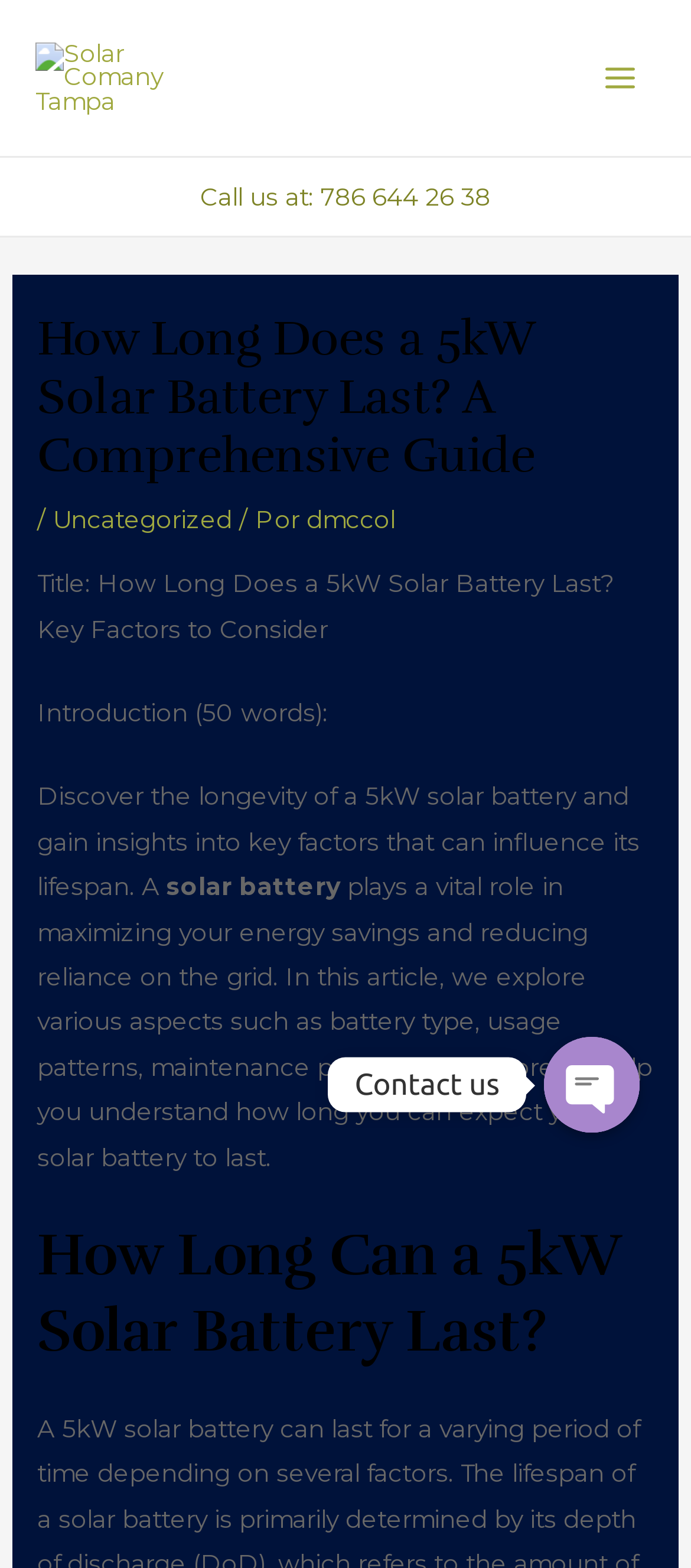What is the main topic of the article?
Could you give a comprehensive explanation in response to this question?

The main topic of the article is the lifespan of a 5kW solar battery, which is evident from the title and the introduction of the article, which mentions key factors that influence its lifespan.